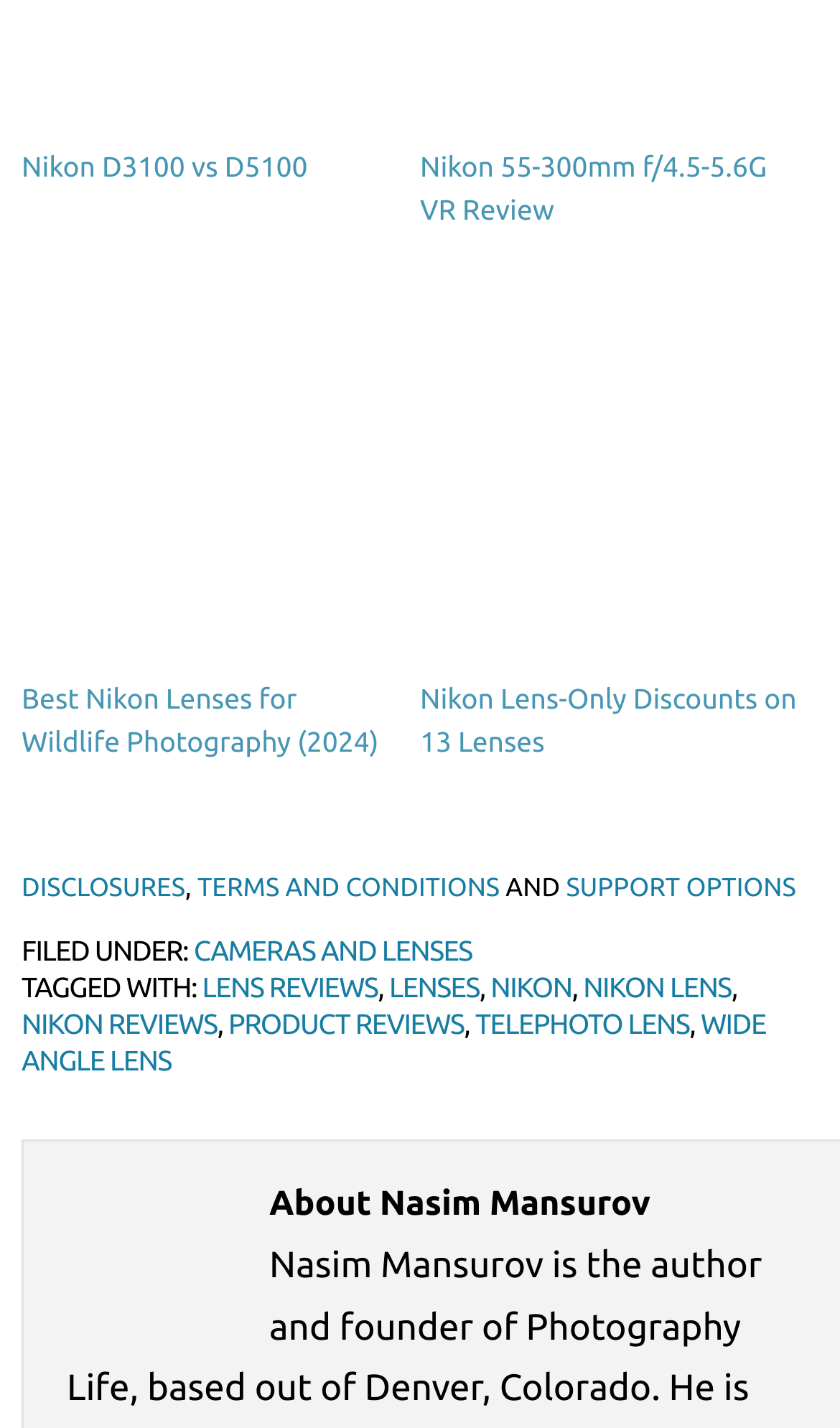What is the category of the webpage?
Look at the image and construct a detailed response to the question.

The link 'CAMERAS AND LENSES' under the 'FILED UNDER:' section suggests that the webpage is categorized under cameras and lenses.